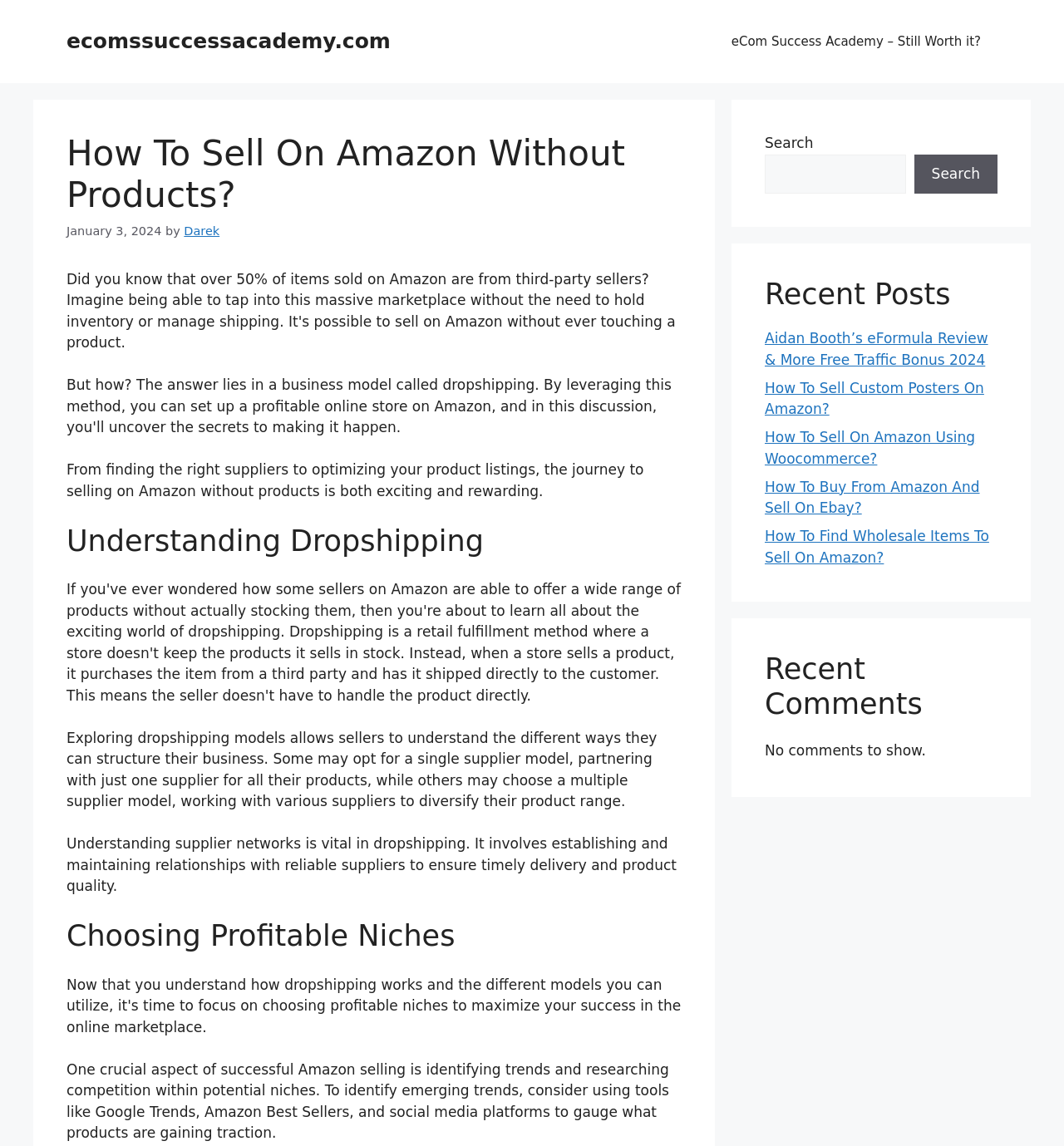Pinpoint the bounding box coordinates of the element to be clicked to execute the instruction: "Go back to blog".

None